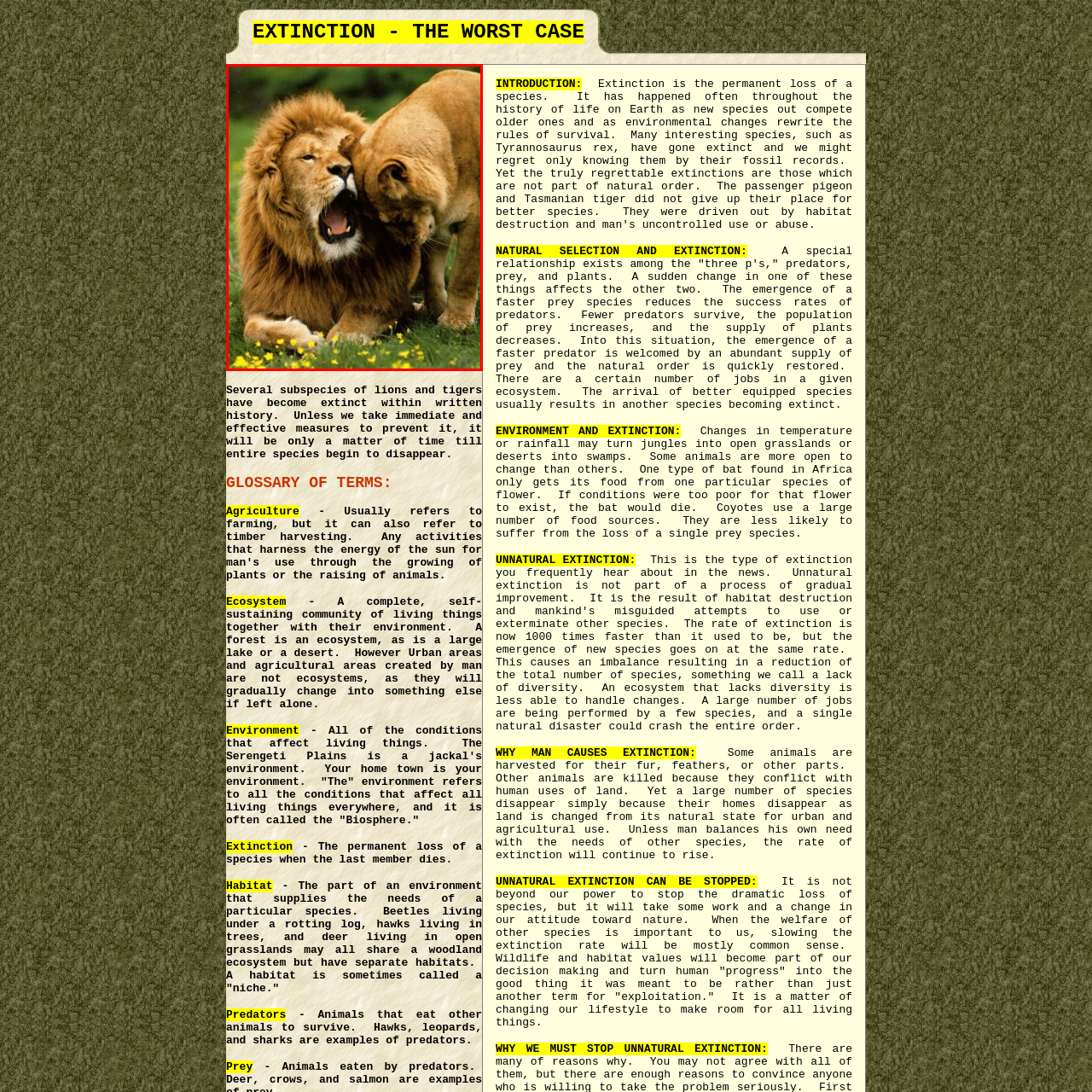Please analyze the portion of the image highlighted by the red bounding box and respond to the following question with a detailed explanation based on what you see: What is the lioness doing in the image?

The lioness is leaning in closely to the lion, her affectionate gesture highlighting the bond between the two, as described in the caption.